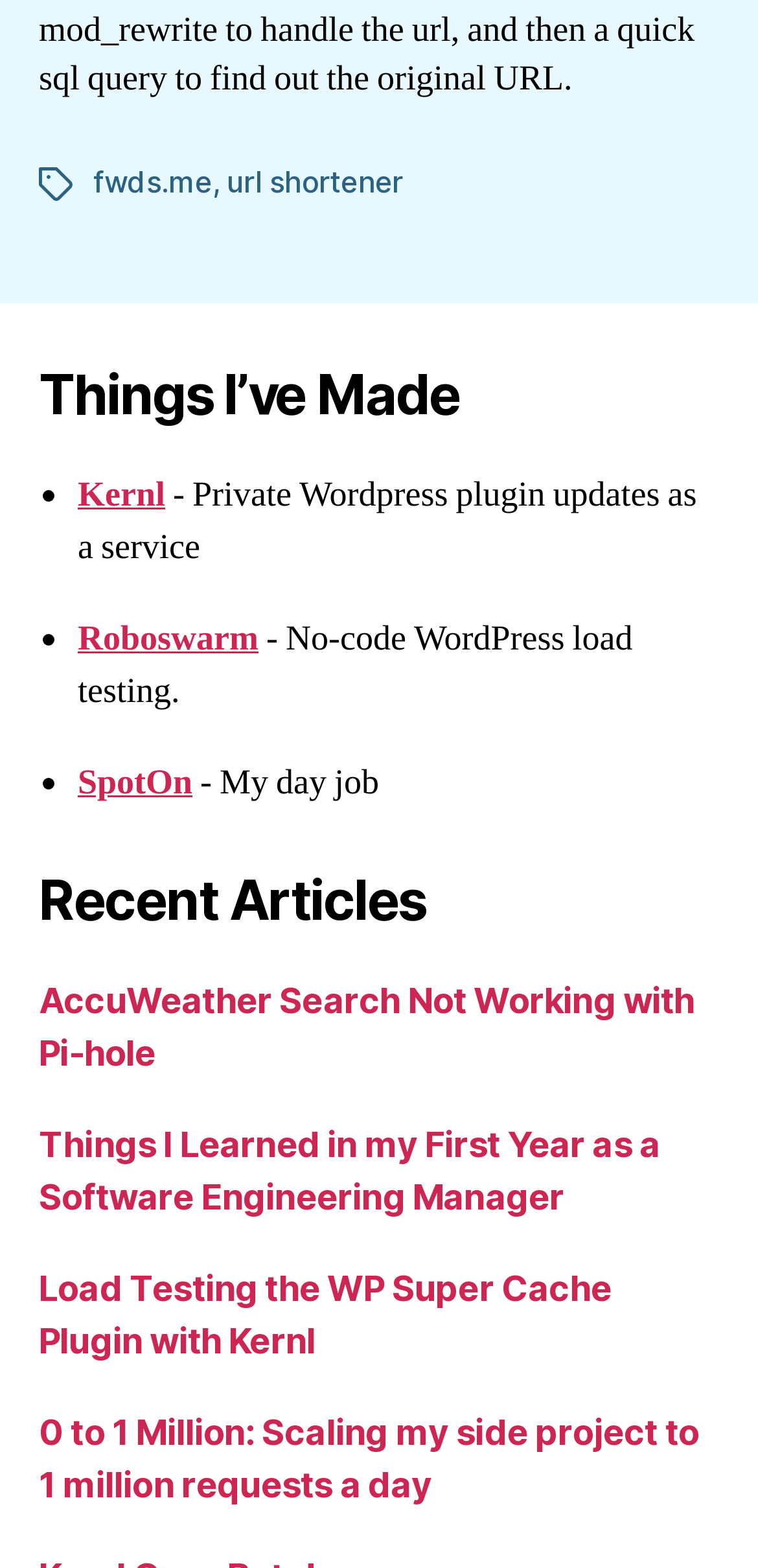Determine the bounding box coordinates of the clickable region to follow the instruction: "read about AccuWeather Search Not Working with Pi-hole".

[0.051, 0.625, 0.917, 0.684]